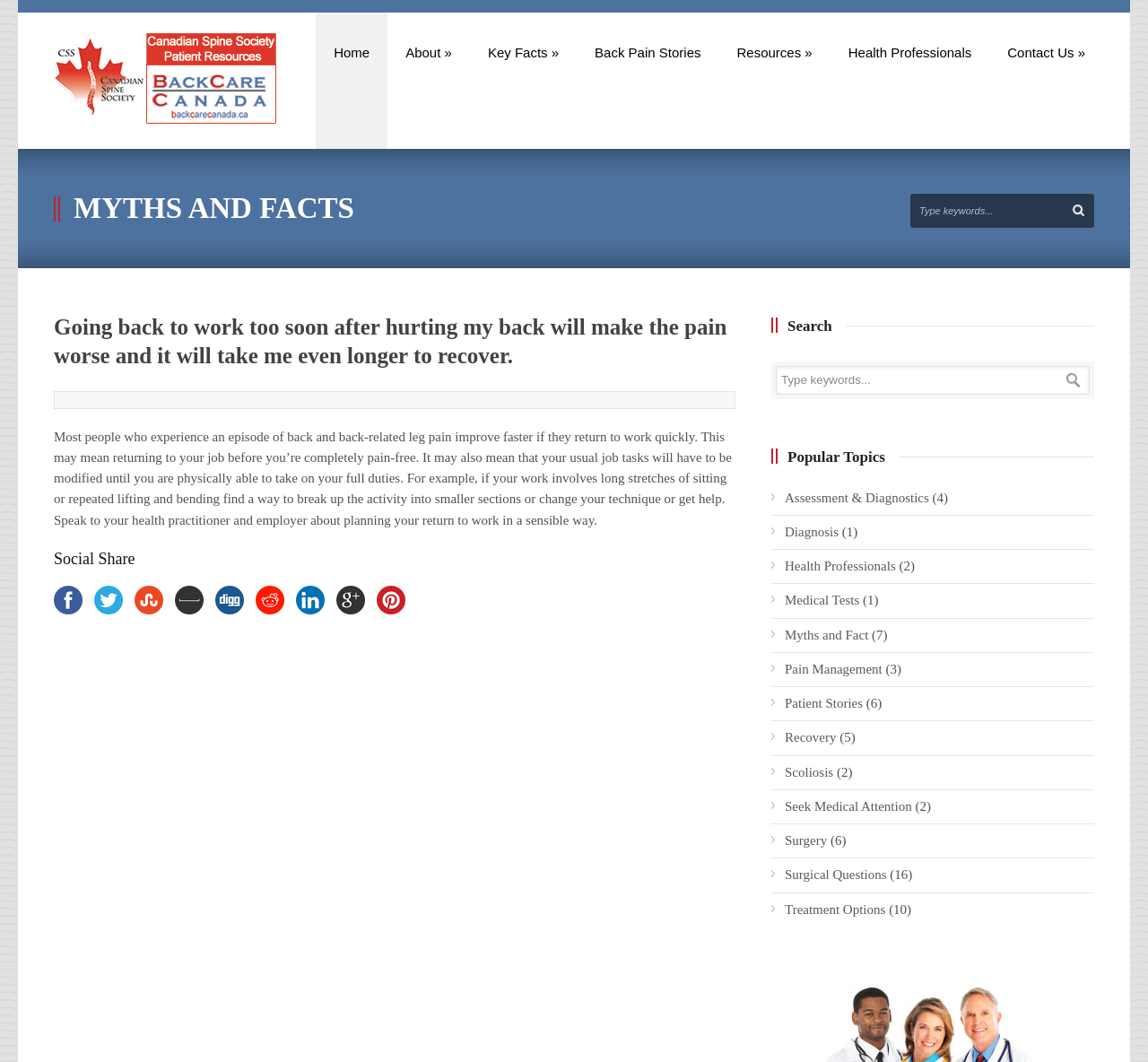Locate the UI element described by Health Professionals in the provided webpage screenshot. Return the bounding box coordinates in the format (top-left x, top-left y, bottom-right x, bottom-right y), ensuring all values are between 0 and 1.

[0.684, 0.526, 0.78, 0.54]